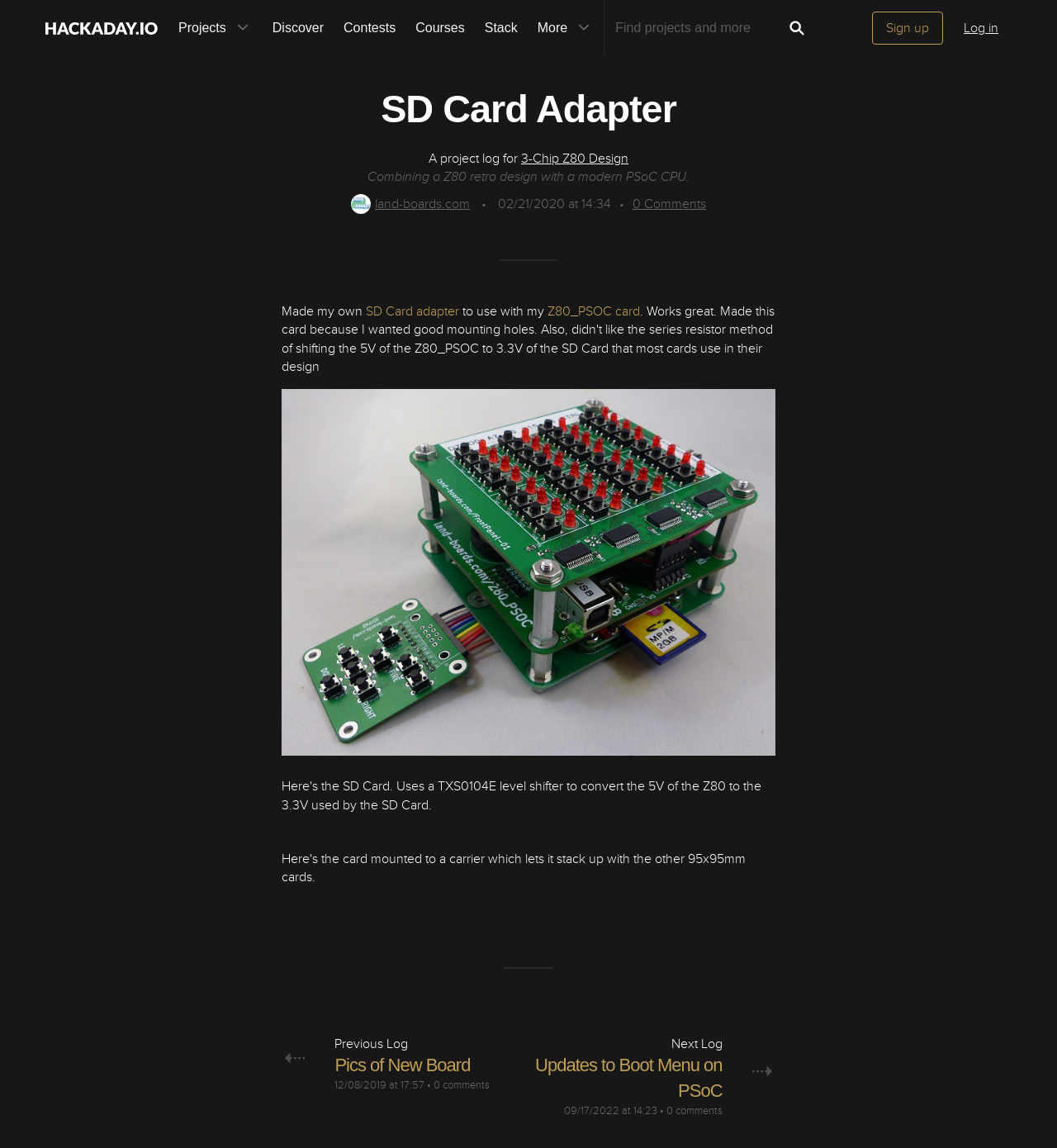Identify the bounding box coordinates of the area you need to click to perform the following instruction: "Sign up for an account".

[0.825, 0.01, 0.892, 0.039]